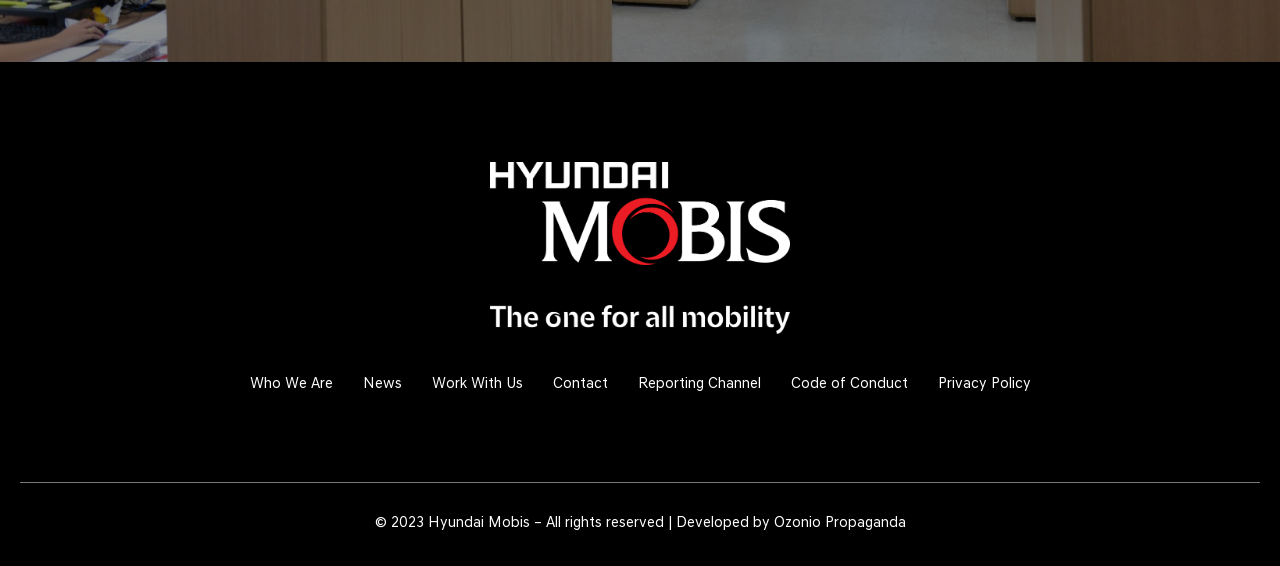Using the format (top-left x, top-left y, bottom-right x, bottom-right y), provide the bounding box coordinates for the described UI element. All values should be floating point numbers between 0 and 1: Ozonio Propaganda

[0.604, 0.912, 0.707, 0.938]